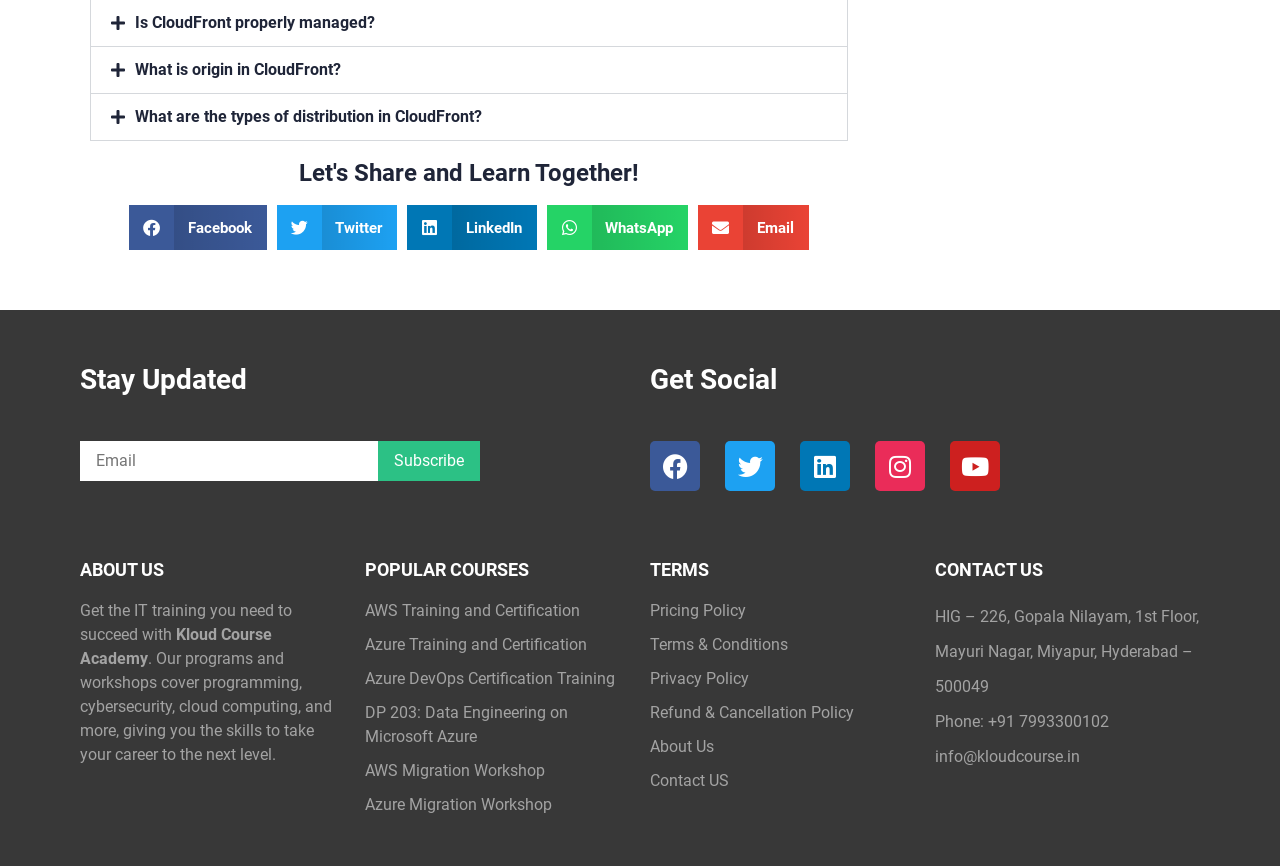Determine the bounding box coordinates for the clickable element required to fulfill the instruction: "Share on Facebook". Provide the coordinates as four float numbers between 0 and 1, i.e., [left, top, right, bottom].

[0.101, 0.237, 0.208, 0.289]